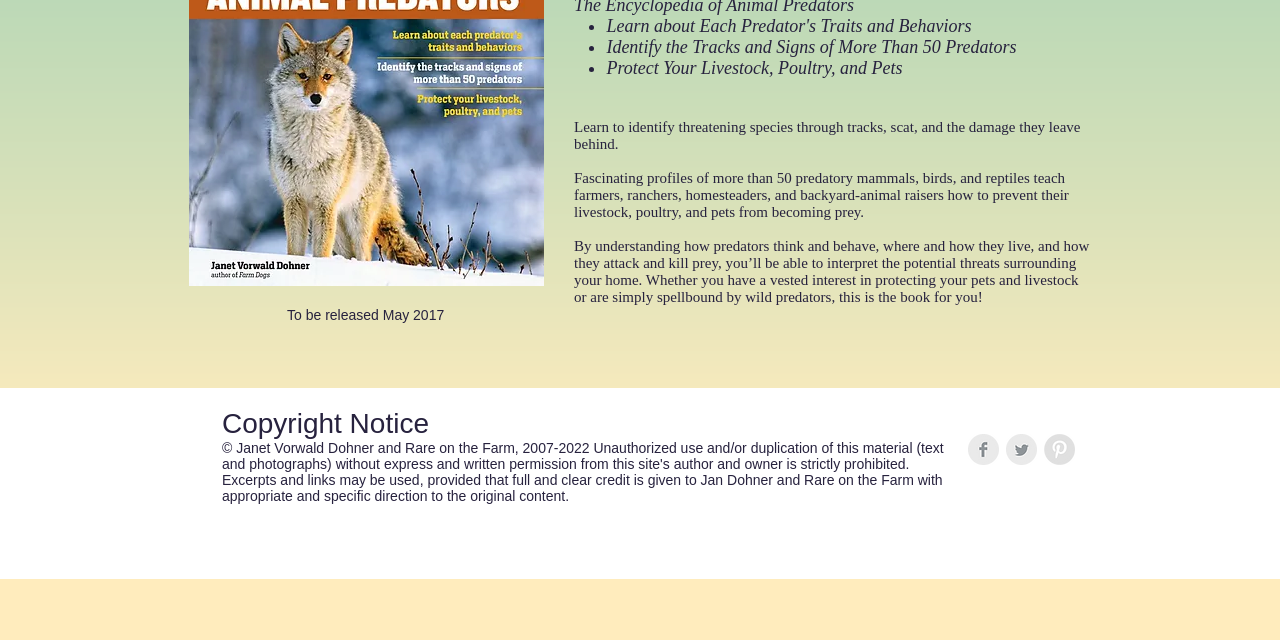Given the element description: "aria-label="Pinterest - Grey Circle"", predict the bounding box coordinates of the UI element it refers to, using four float numbers between 0 and 1, i.e., [left, top, right, bottom].

[0.816, 0.678, 0.84, 0.727]